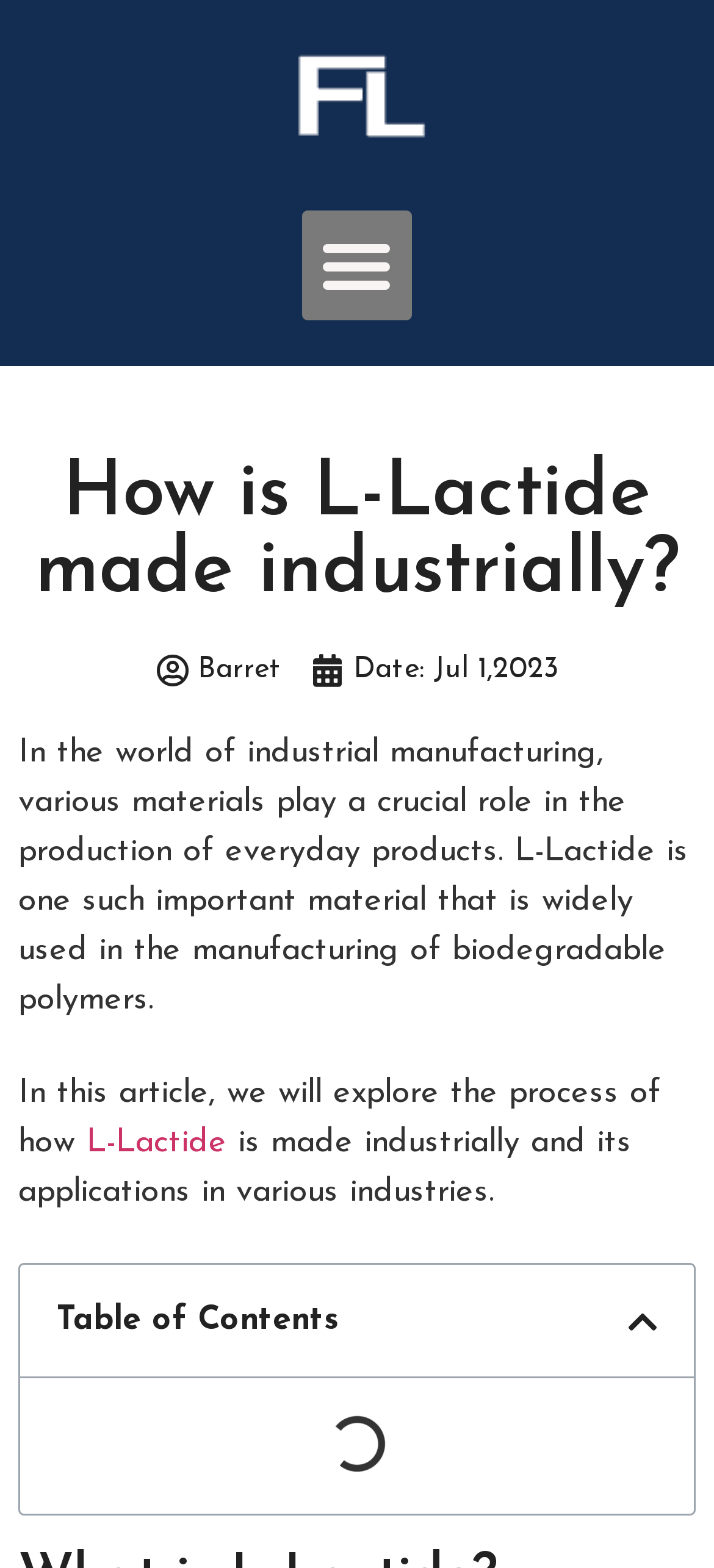Answer this question in one word or a short phrase: What is the topic of the article?

L-Lactide production